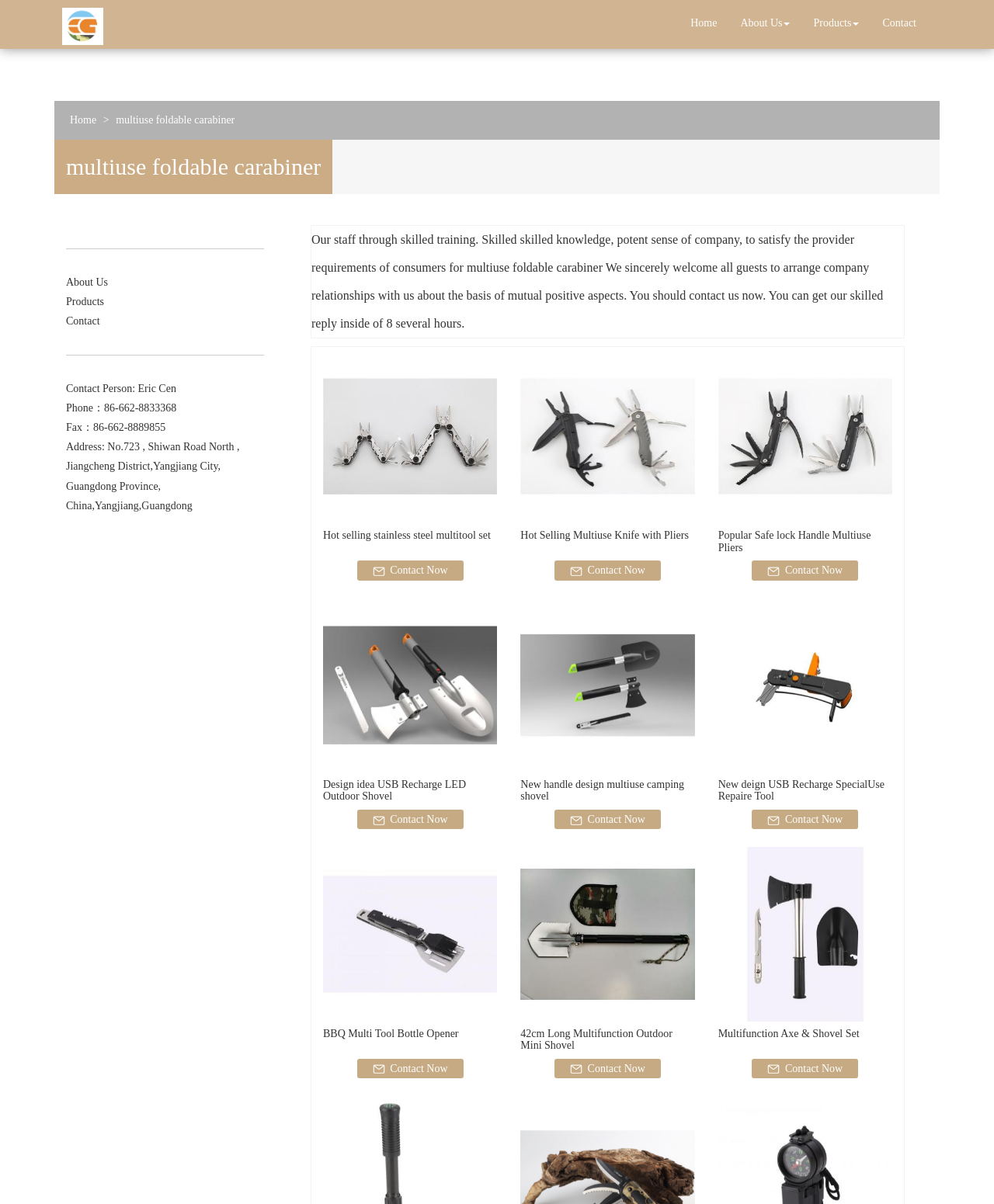Give a one-word or short phrase answer to the question: 
What is the phone number of the contact person?

86-662-8833368